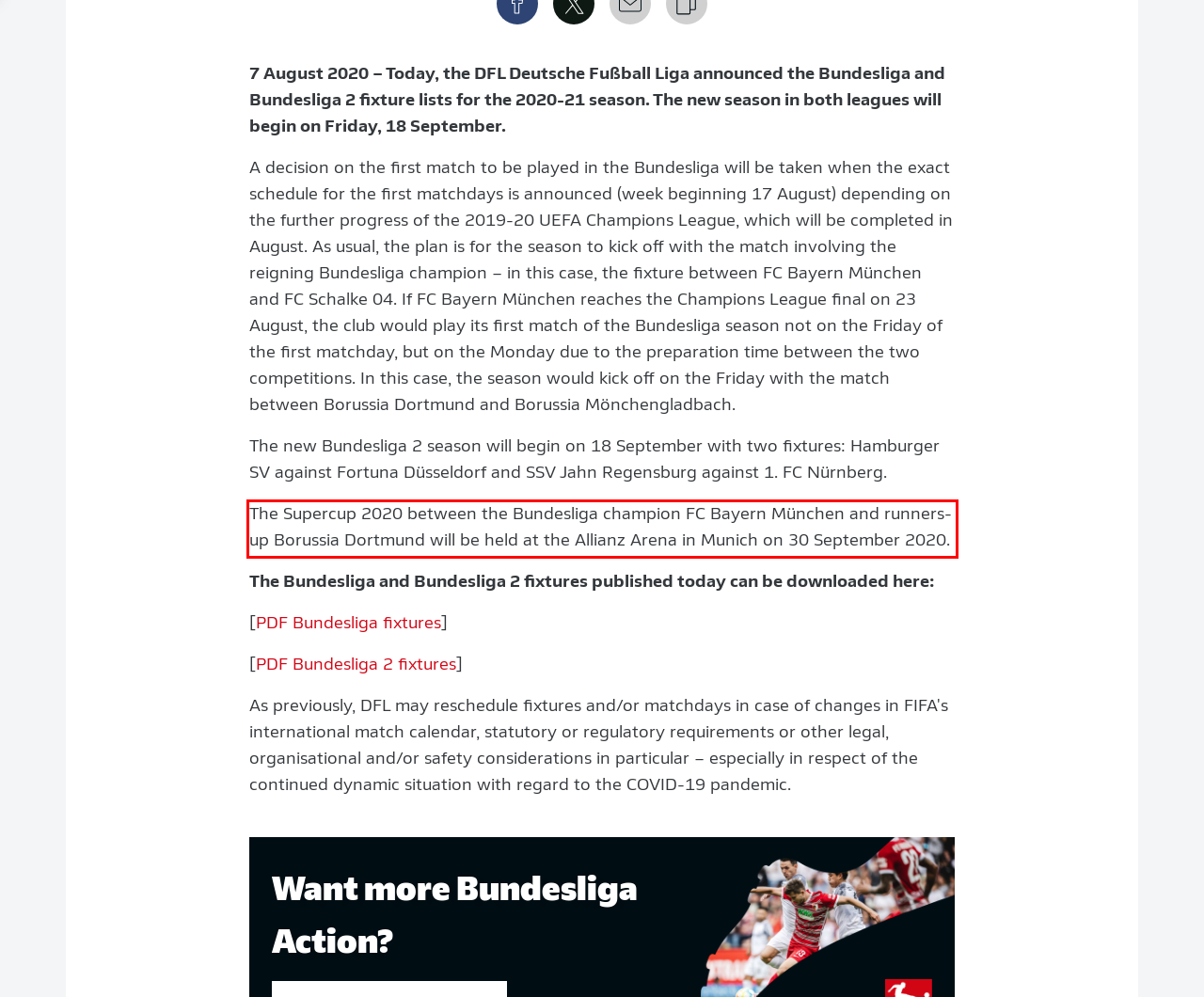There is a screenshot of a webpage with a red bounding box around a UI element. Please use OCR to extract the text within the red bounding box.

The Supercup 2020 between the Bundesliga champion FC Bayern München and runners-up Borussia Dortmund will be held at the Allianz Arena in Munich on 30 September 2020.